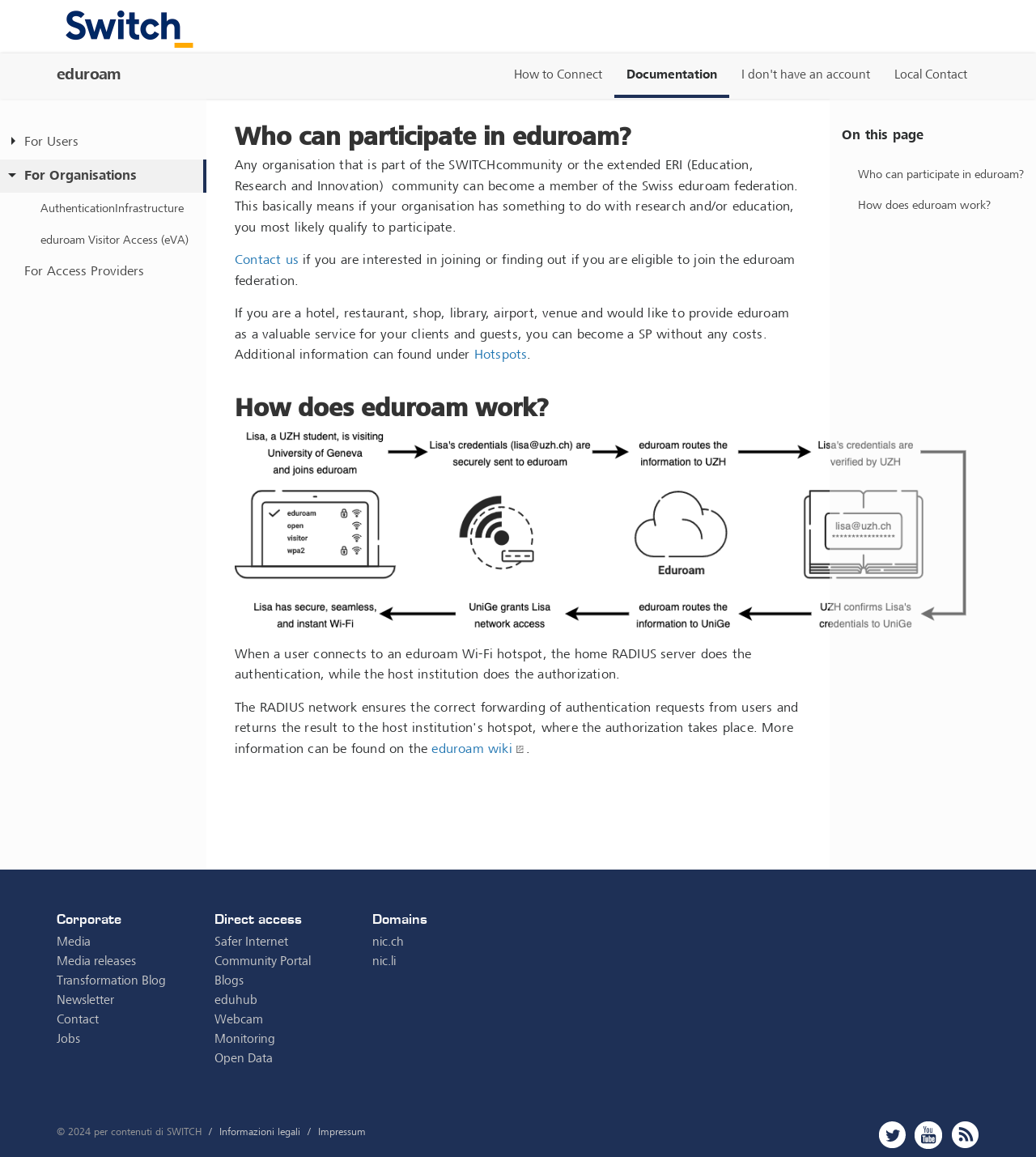Determine the bounding box coordinates for the area that should be clicked to carry out the following instruction: "Contact us for more information".

[0.227, 0.218, 0.288, 0.232]